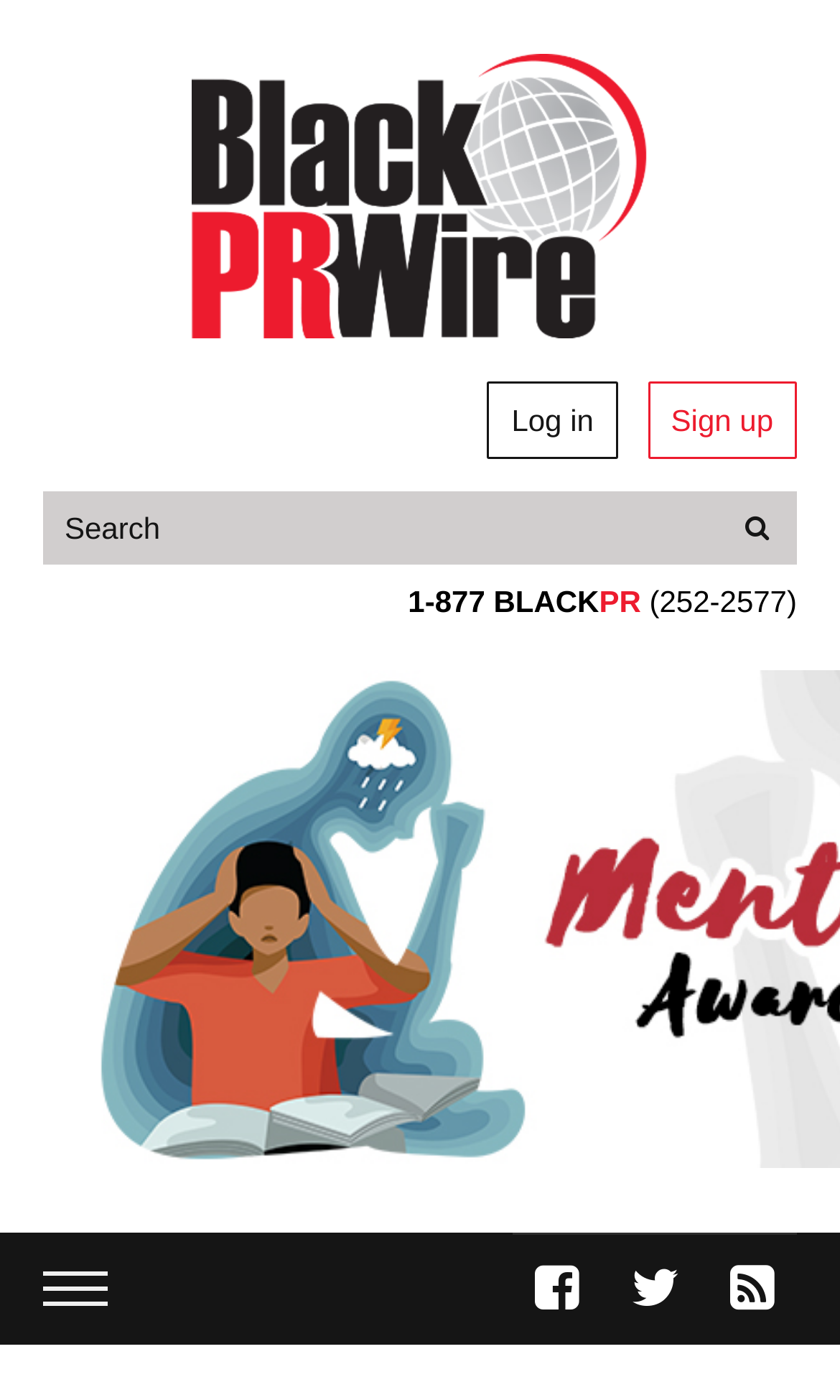Locate the coordinates of the bounding box for the clickable region that fulfills this instruction: "log in".

[0.581, 0.272, 0.735, 0.328]